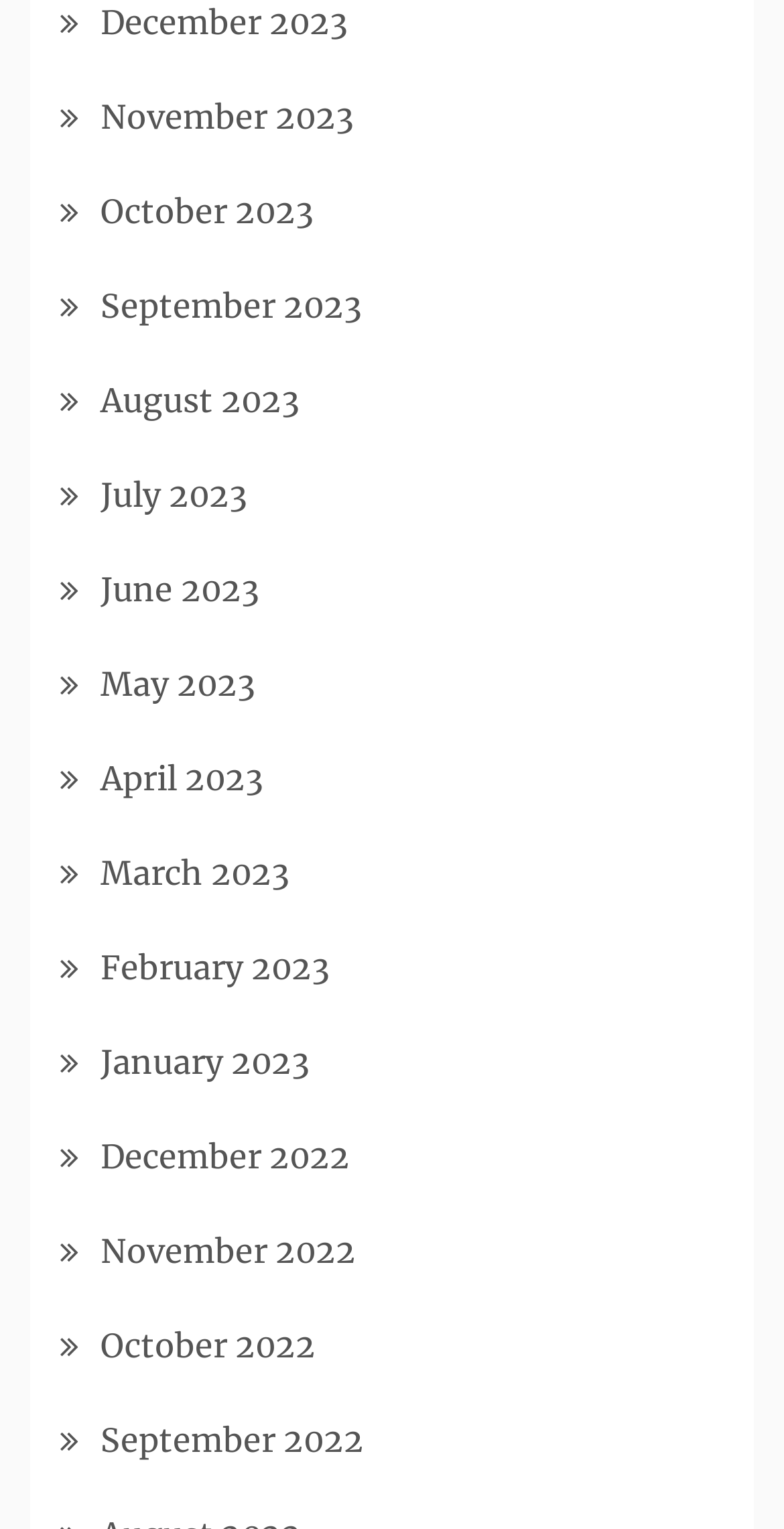What is the latest month listed?
Give a comprehensive and detailed explanation for the question.

I looked at the list of links and found that the latest month listed is December 2023, which is the 1st link from the top.